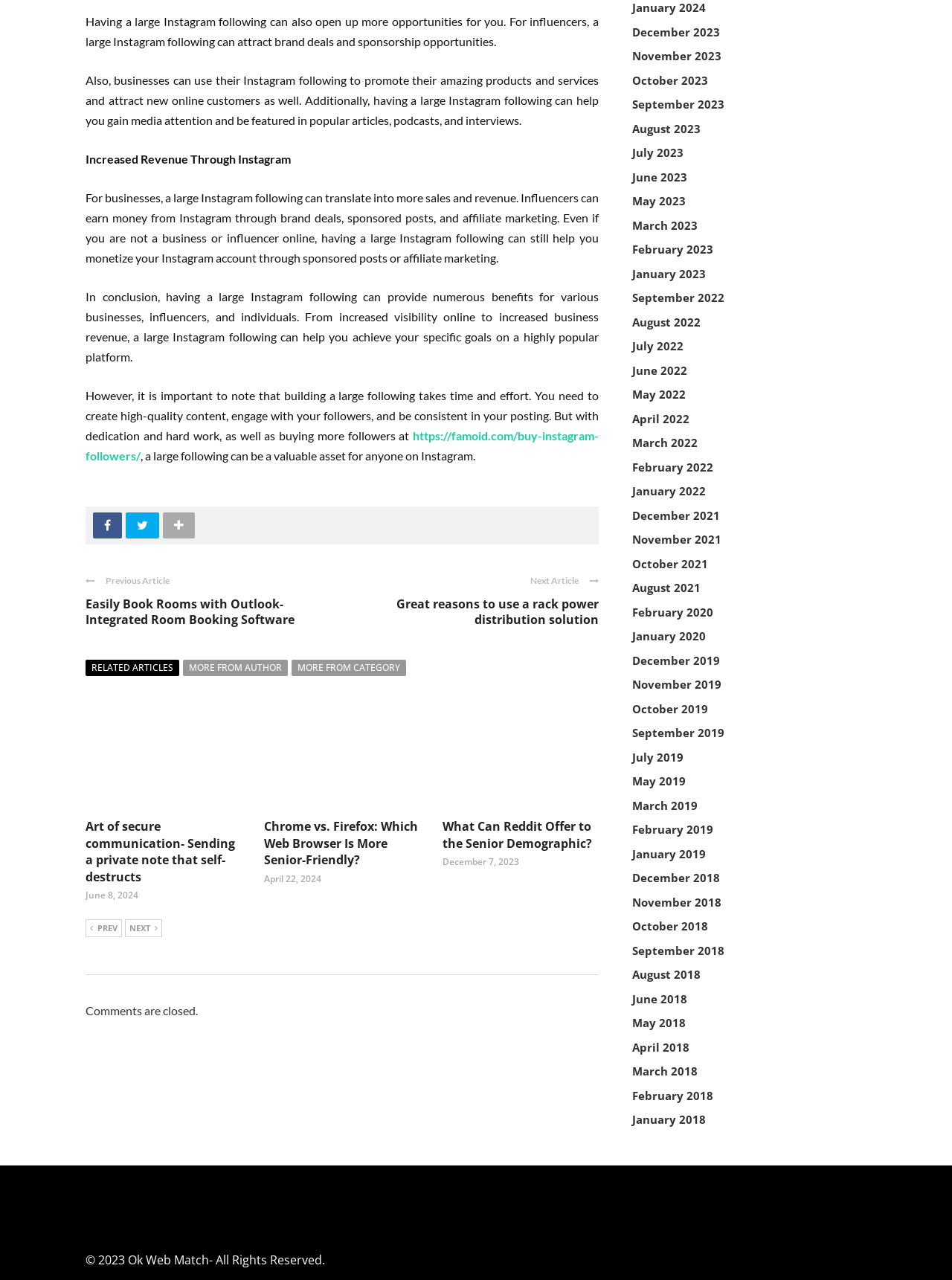What is the date of the article 'Art of secure communication- Sending a private note that self-destructs'?
Answer the question with as much detail as you can, using the image as a reference.

The date of the article is mentioned below the article title, indicating that the article was published on June 8, 2024.